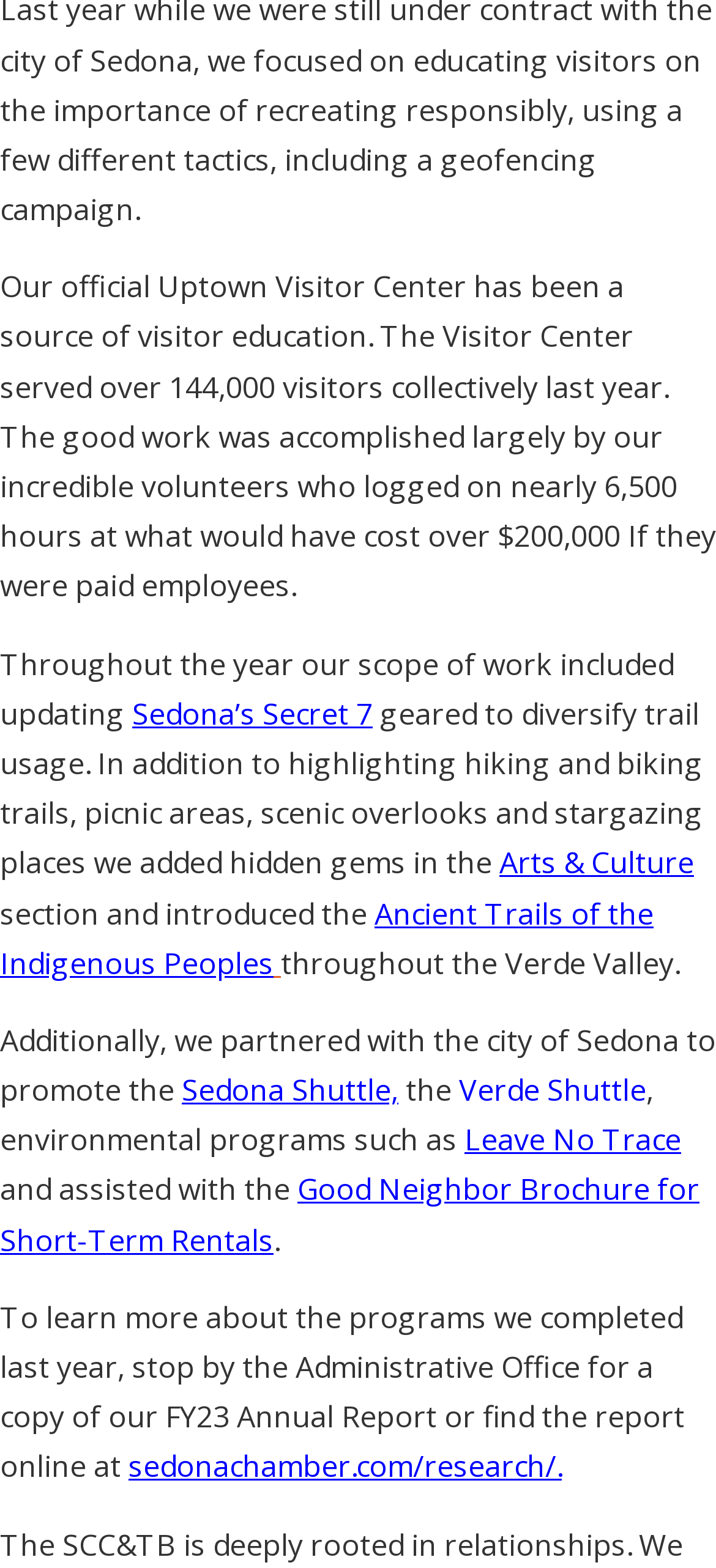How many visitors did the Visitor Center serve last year?
Deliver a detailed and extensive answer to the question.

According to the StaticText element with bounding box coordinates [0.0, 0.17, 1.0, 0.387], the Visitor Center served over 144,000 visitors collectively last year.